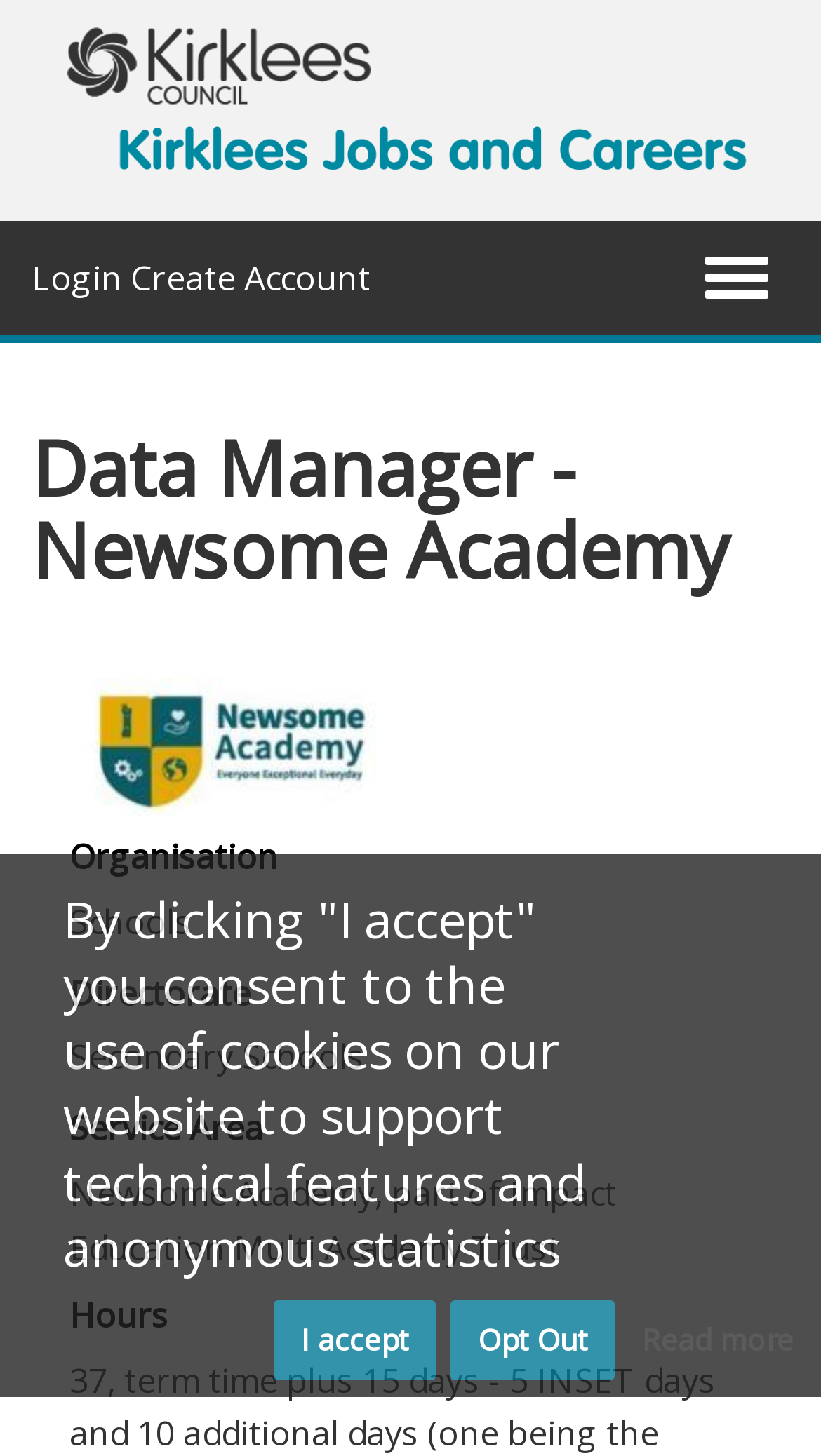Answer the question using only one word or a concise phrase: What is the name of the trust that Newsome Academy is part of?

Impact Education Multi Academy Trust